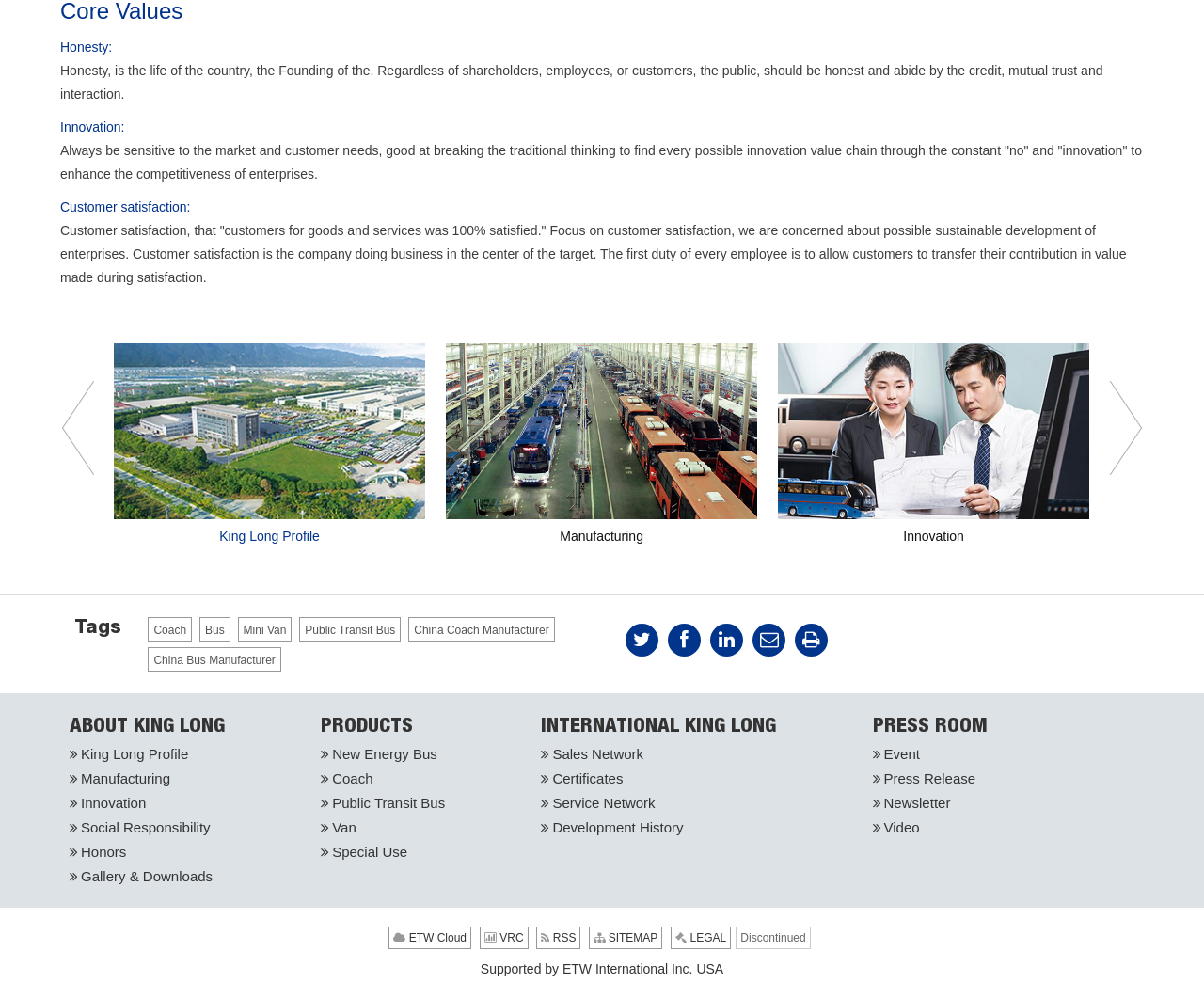What is the name of the company's profile page?
Please give a detailed and elaborate answer to the question based on the image.

The name of the company's profile page is 'King Long Profile', which is linked from the webpage and has an image associated with it, indicating that it is a page that provides information about the company.